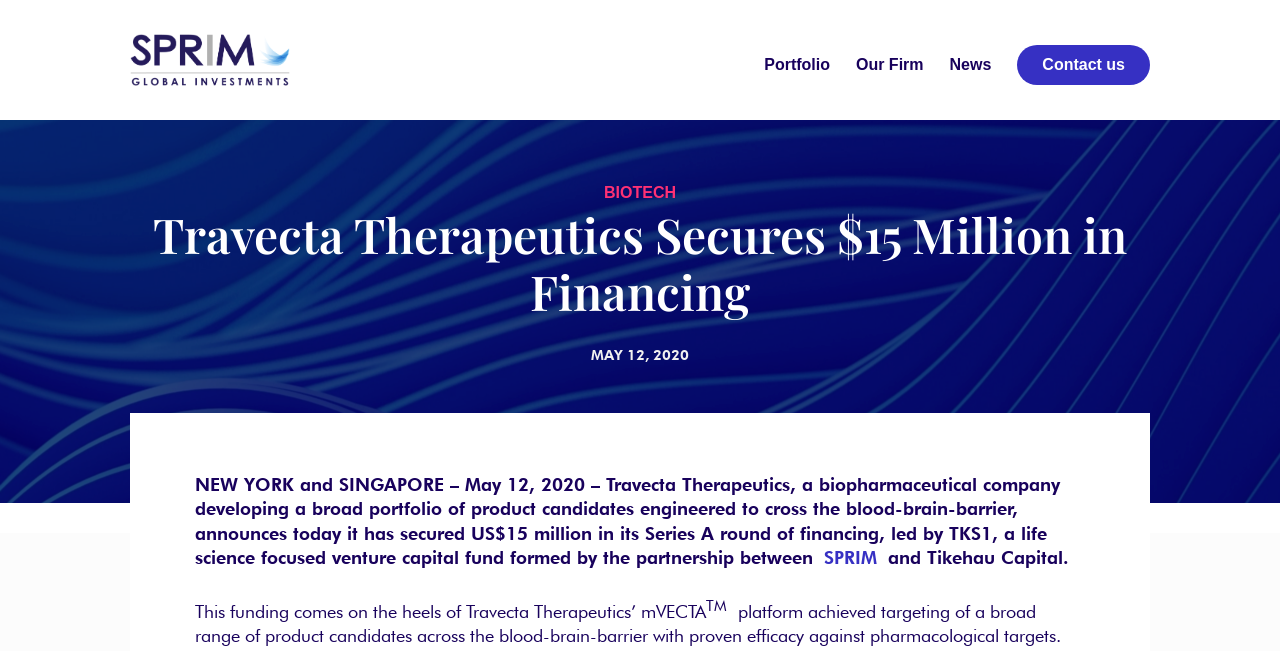What is the funding amount mentioned in the article?
Please use the image to deliver a detailed and complete answer.

I searched for a text element containing a funding amount and found one at coordinates [0.152, 0.728, 0.828, 0.872] with the text 'US$15 million in its Series A round of financing', which indicates that the funding amount is US$15 million.